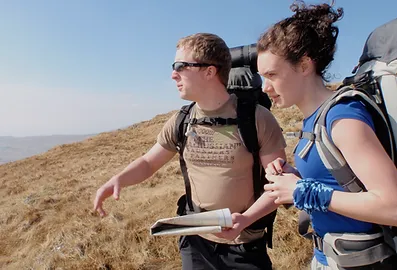Generate a comprehensive description of the image.

In a stunning outdoor setting, two enthusiastic hikers engage in navigation training against a backdrop of rolling hills. The male hiker, dressed in a casual t-shirt and wearing sunglasses, holds a map while gesturing confidently, suggesting he is offering guidance or sharing insights about the terrain. The female hiker, clad in a blue top with a comfortable fit, listens attentively, holding a pen and appearing eager to learn. Both individuals carry substantial backpacks, indicating they are prepared for an adventure. This scene encapsulates the essence of National Navigation Award Scheme (NNAS) training, where participants learn essential navigation skills vital for exploring the UK countryside safely and confidently. The photograph reflects the program's commitment to empowering outdoor enthusiasts of all ages and experience levels through hands-on instruction and practical skill development.